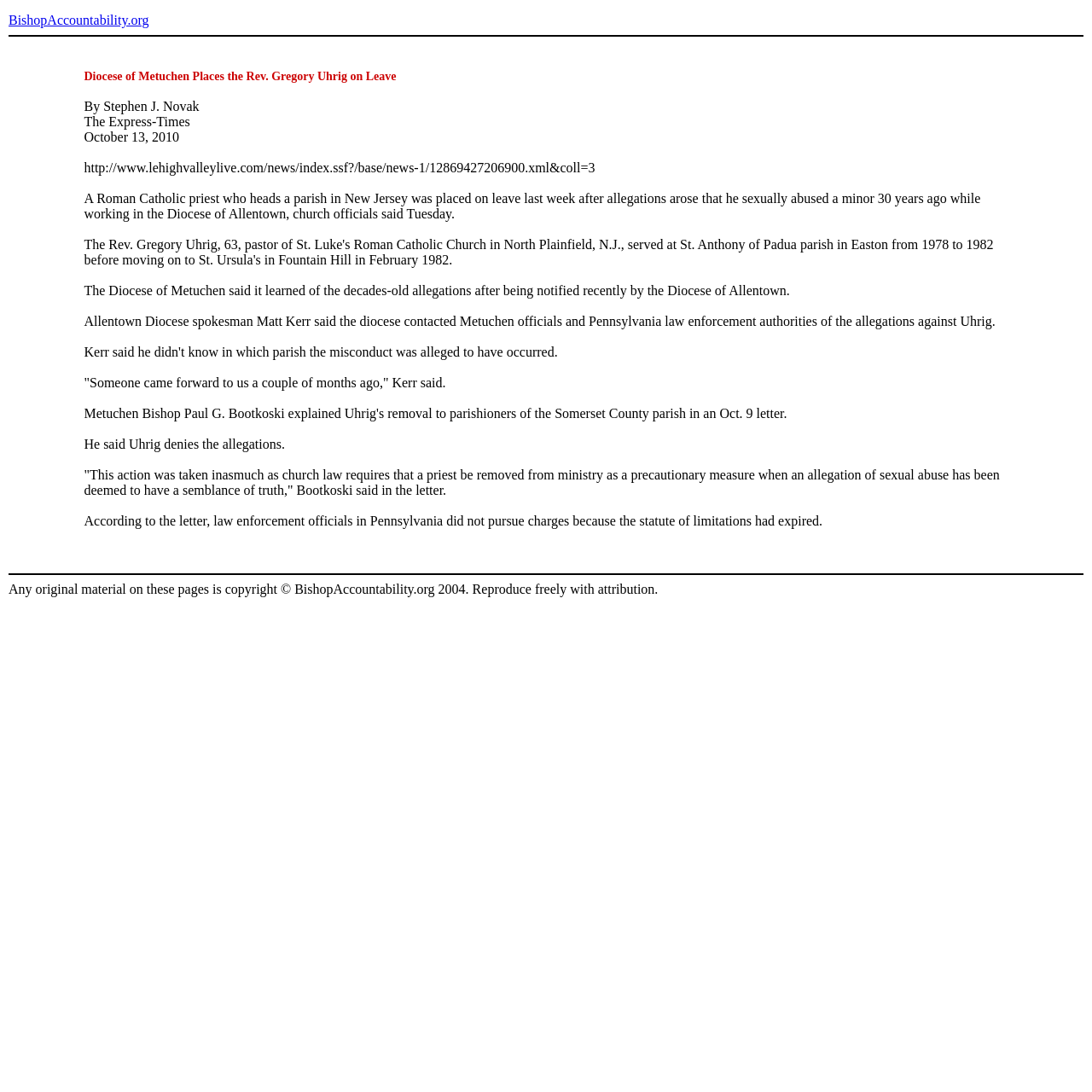What is the name of the newspaper that published the article?
Could you answer the question with a detailed and thorough explanation?

The article mentions that it was published by The Express-Times, which is a newspaper. This information is found in the second paragraph of the article.